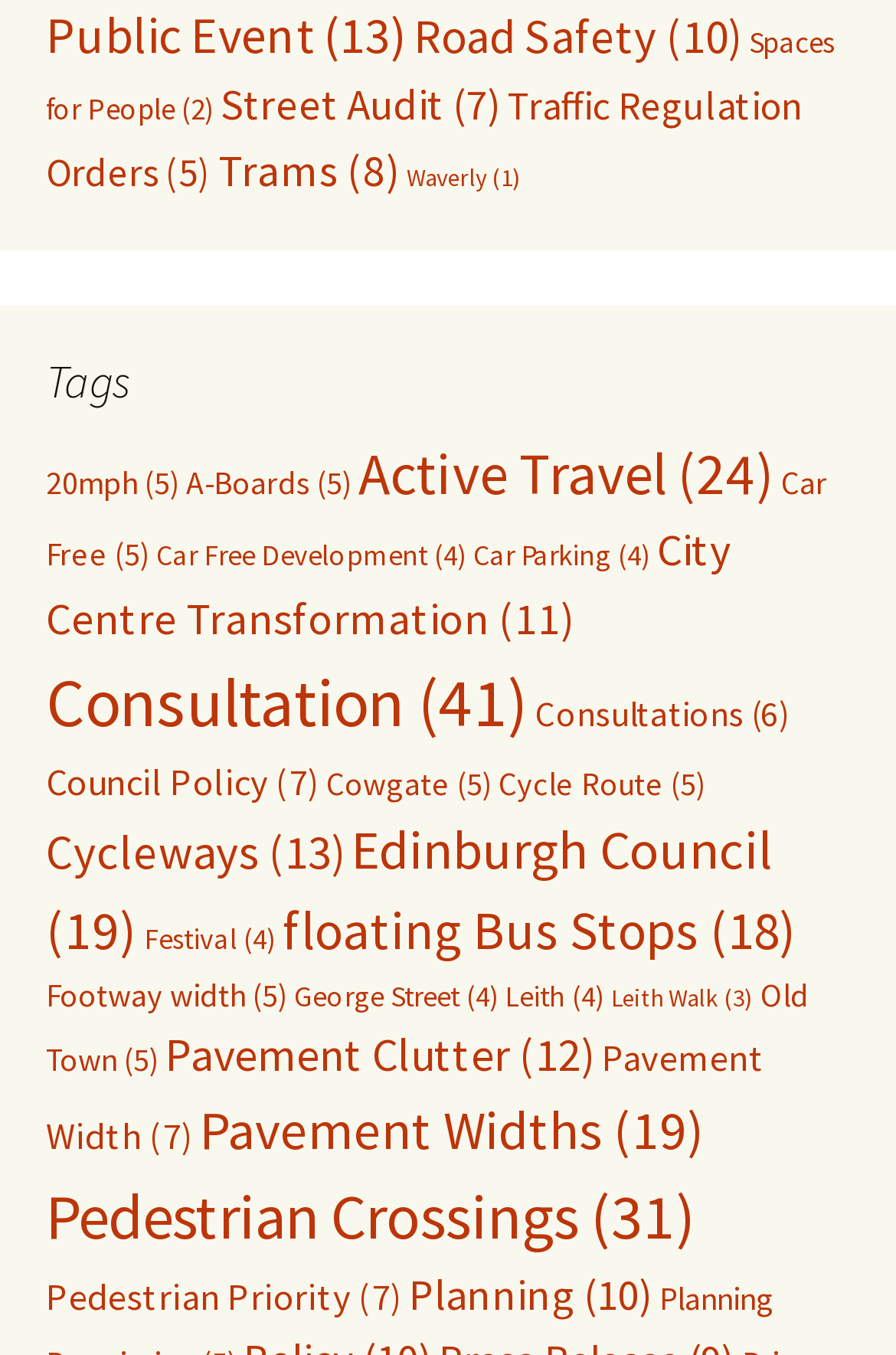Utilize the information from the image to answer the question in detail:
What is the tag with the most items?

I scanned the list of tags and found that 'Consultation' has the highest number of items, which is 41.